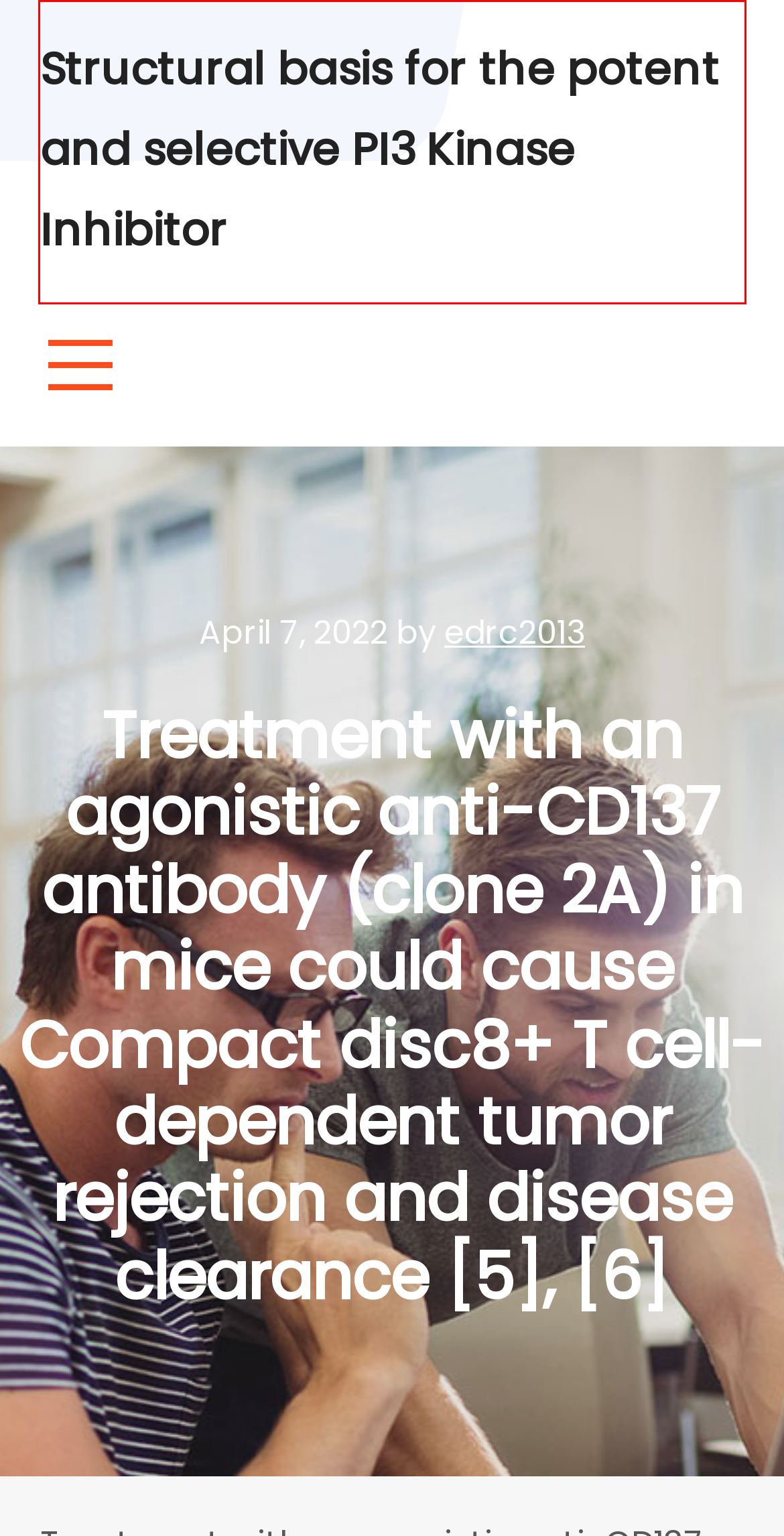Examine the screenshot of the webpage, noting the red bounding box around a UI element. Pick the webpage description that best matches the new page after the element in the red bounding box is clicked. Here are the candidates:
A. NO Donors / Precursors – Structural basis for the potent and selective PI3 Kinase Inhibitor
B. Dopaminergic-Related – Structural basis for the potent and selective PI3 Kinase Inhibitor
C. Structural basis for the potent and selective PI3 Kinase Inhibitor – PI3K inhibitors
D. edrc2013 – Structural basis for the potent and selective PI3 Kinase Inhibitor
E. AMPA Receptors – Structural basis for the potent and selective PI3 Kinase Inhibitor
F. Amylin Receptors – Structural basis for the potent and selective PI3 Kinase Inhibitor
G. GLP2 Receptors – Structural basis for the potent and selective PI3 Kinase Inhibitor
H. Muscarinic (M5) Receptors – Structural basis for the potent and selective PI3 Kinase Inhibitor

C